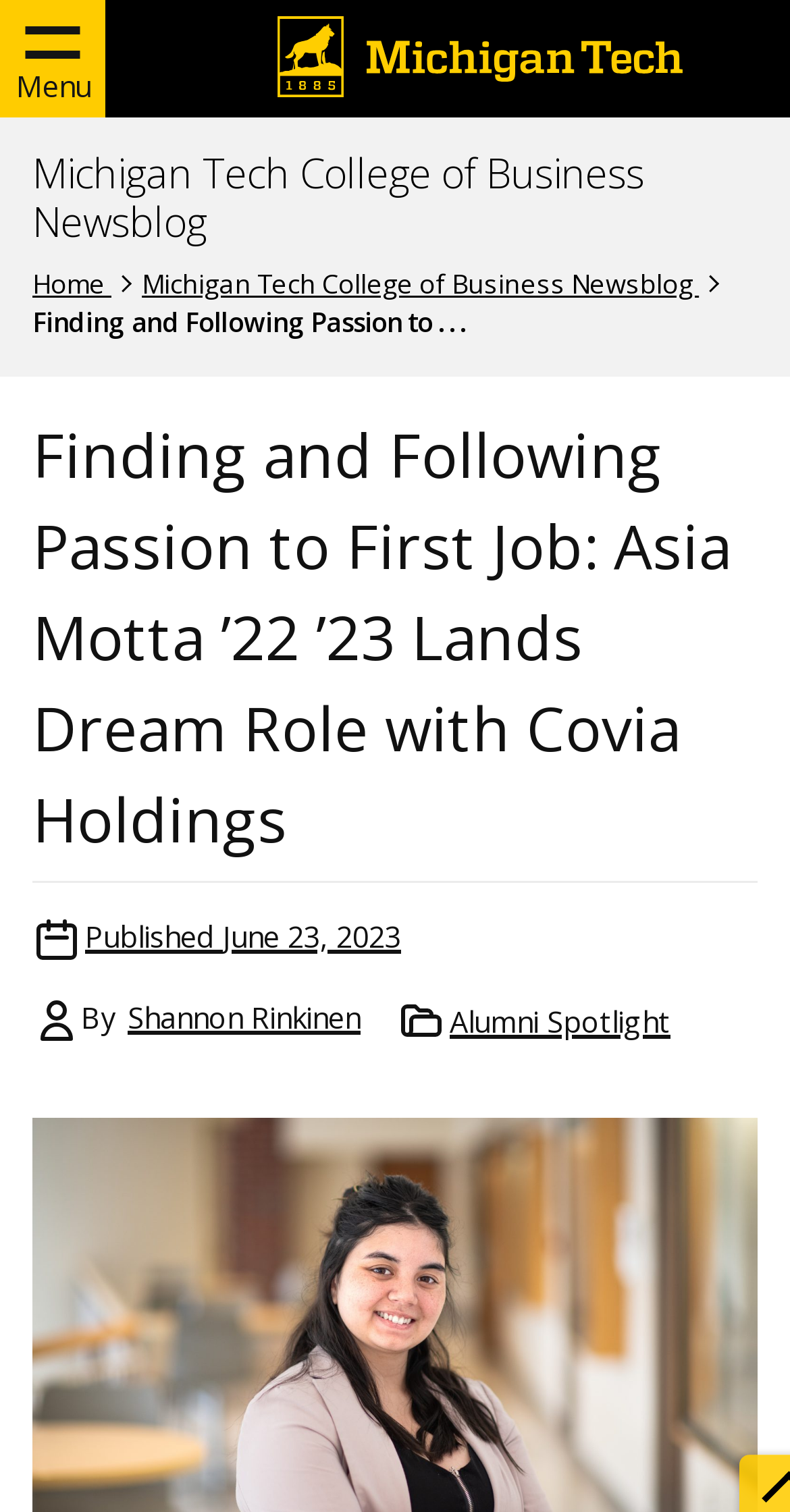Please extract and provide the main headline of the webpage.

Finding and Following Passion to First Job: Asia Motta ’22 ’23 Lands Dream Role with Covia Holdings